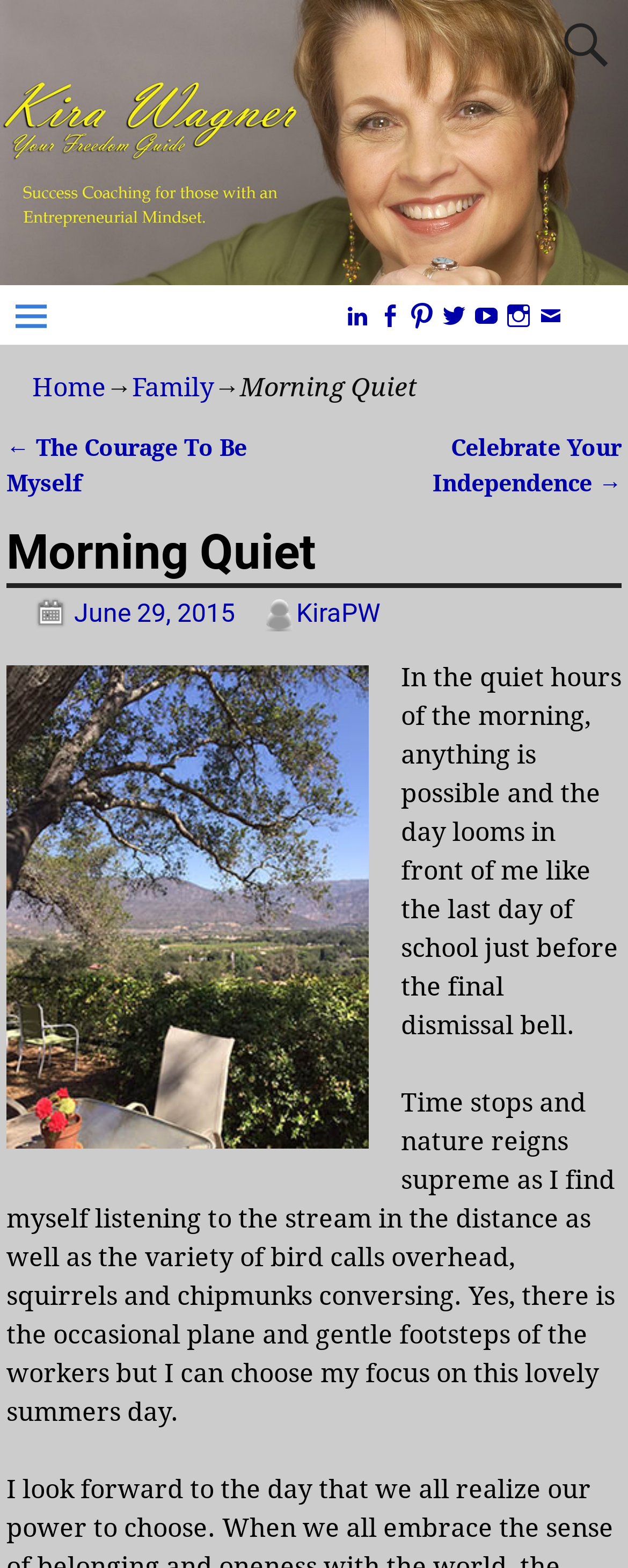Please identify the bounding box coordinates of the element's region that should be clicked to execute the following instruction: "view previous post". The bounding box coordinates must be four float numbers between 0 and 1, i.e., [left, top, right, bottom].

[0.01, 0.277, 0.393, 0.316]